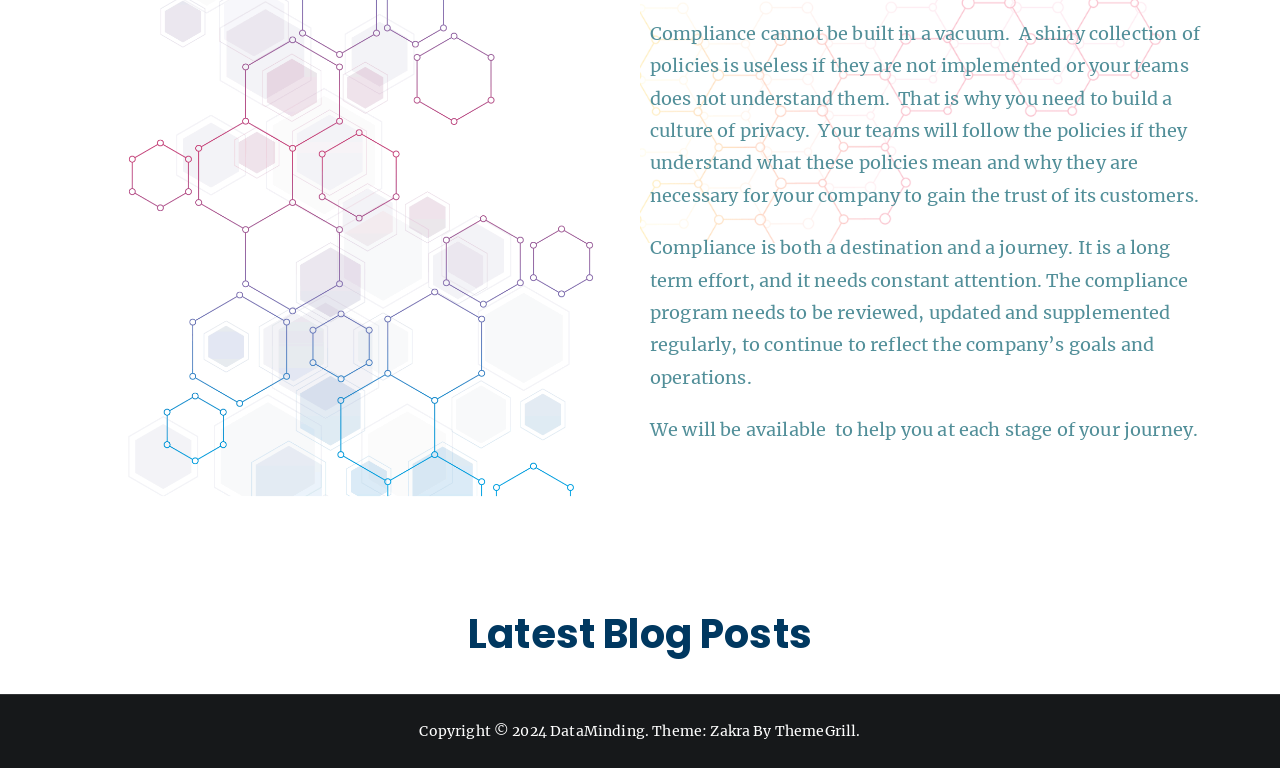What is the name of the company mentioned in the footer?
Please elaborate on the answer to the question with detailed information.

In the footer section, there is a link element with the text 'DataMinding', which suggests that it is the name of the company or organization responsible for the webpage.